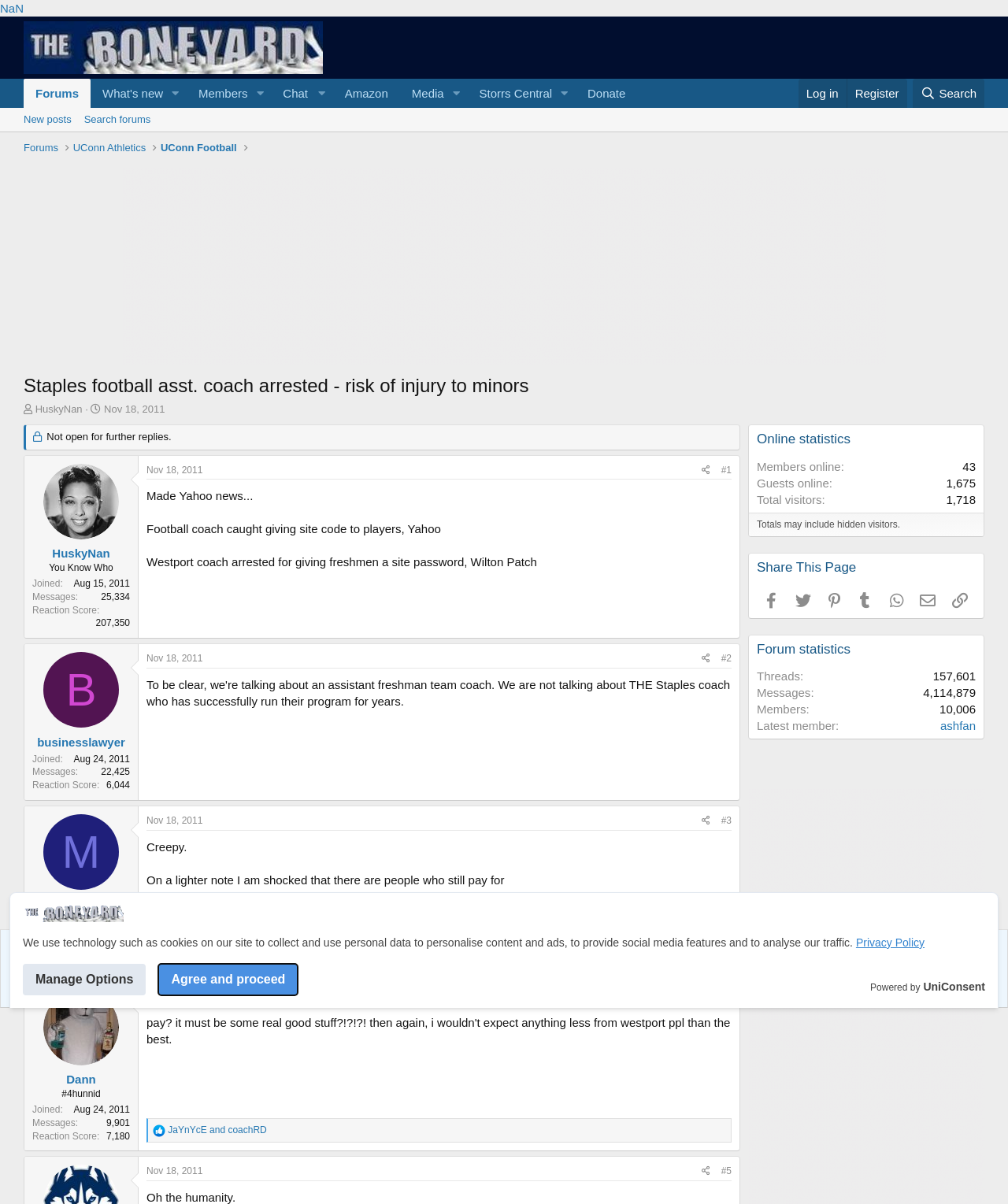Determine and generate the text content of the webpage's headline.

Staples football asst. coach arrested - risk of injury to minors